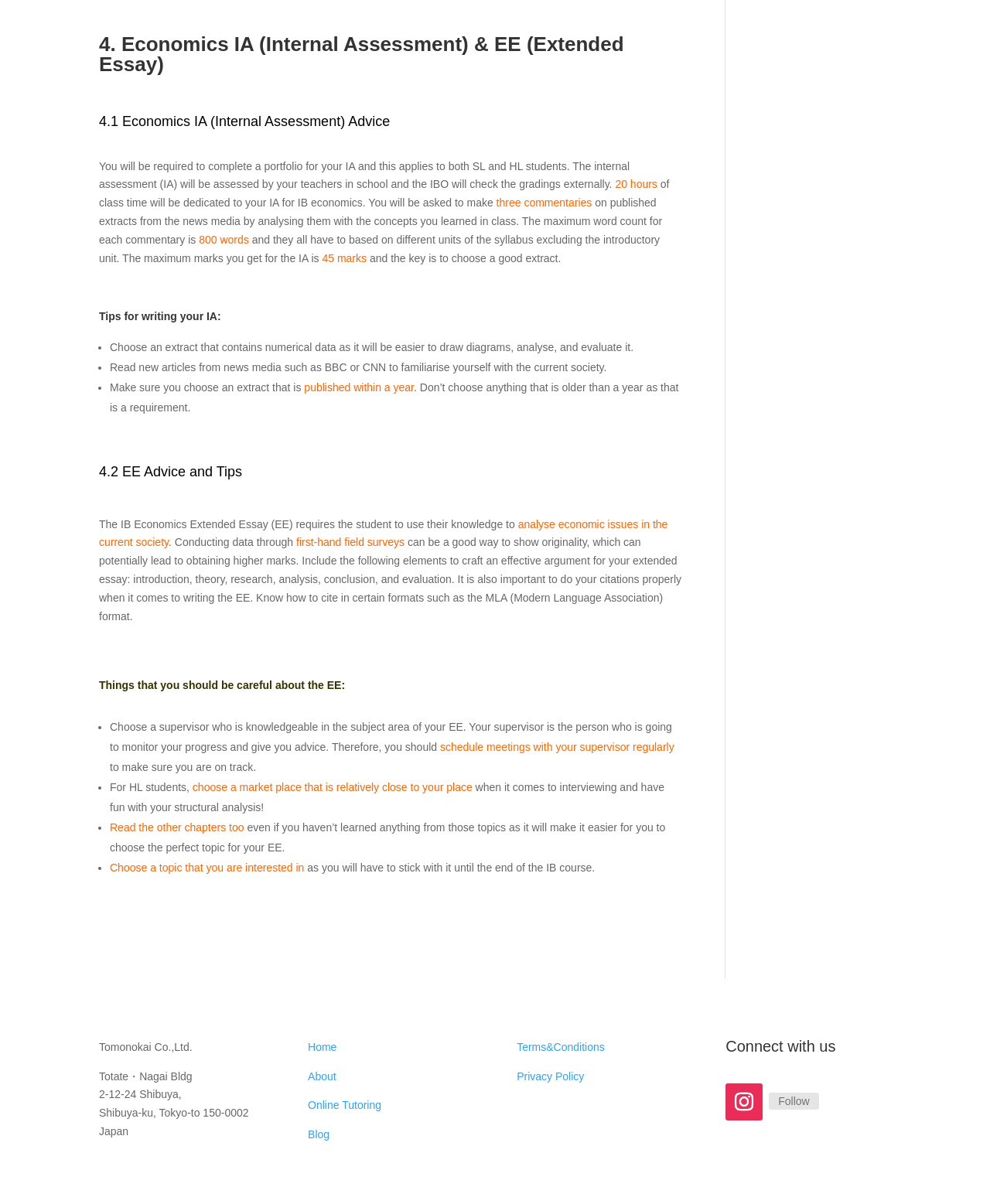What is the maximum mark for the IA in IB Economics?
Using the visual information, answer the question in a single word or phrase.

45 marks